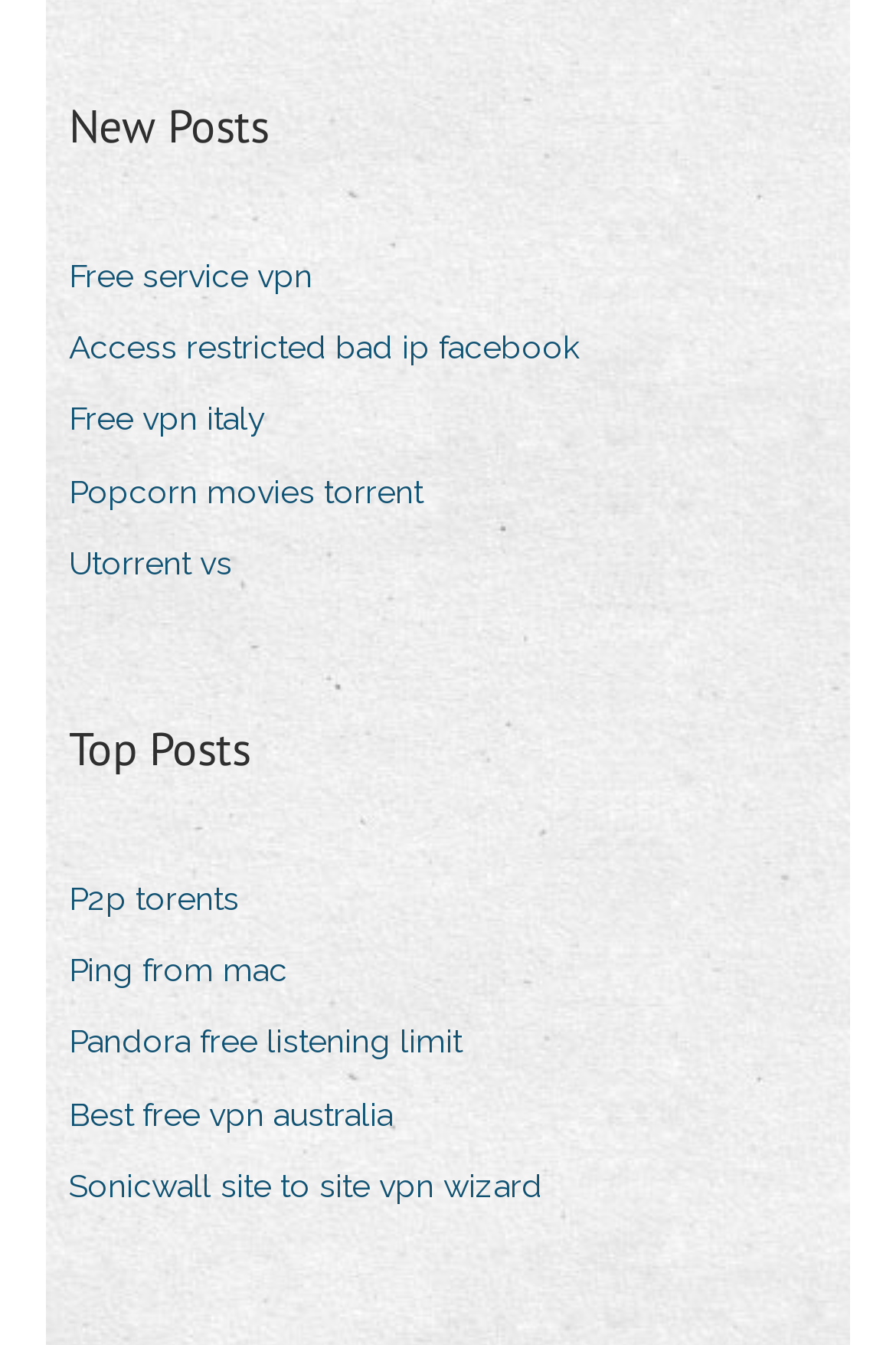Select the bounding box coordinates of the element I need to click to carry out the following instruction: "Go to 'ARCHIVES' section".

None